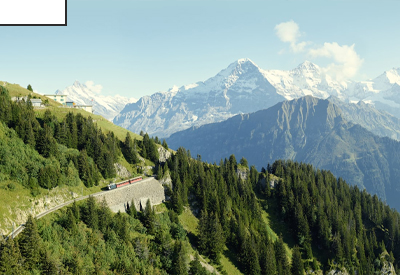What is the color of the sky in the background?
Look at the screenshot and respond with one word or a short phrase.

Clear blue